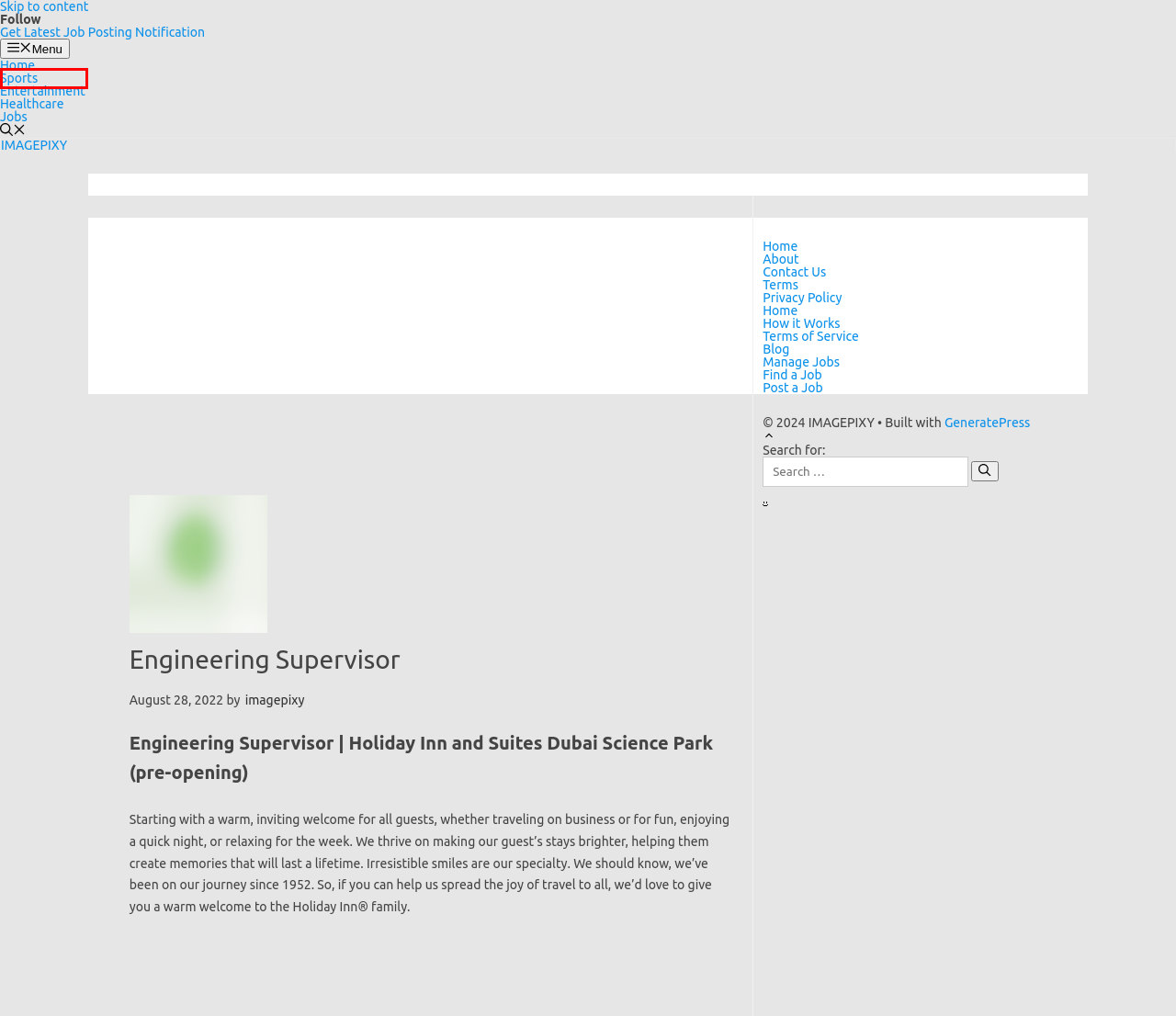You are given a screenshot of a webpage within which there is a red rectangle bounding box. Please choose the best webpage description that matches the new webpage after clicking the selected element in the bounding box. Here are the options:
A. Entertainment - IMAGEPIXY
B. Jobs
C. Sports - IMAGEPIXY
D. Post A Job
E. How It Works
F. Manage Jobs
G. Imagepixy - IMAGEPIXY
H. About

A